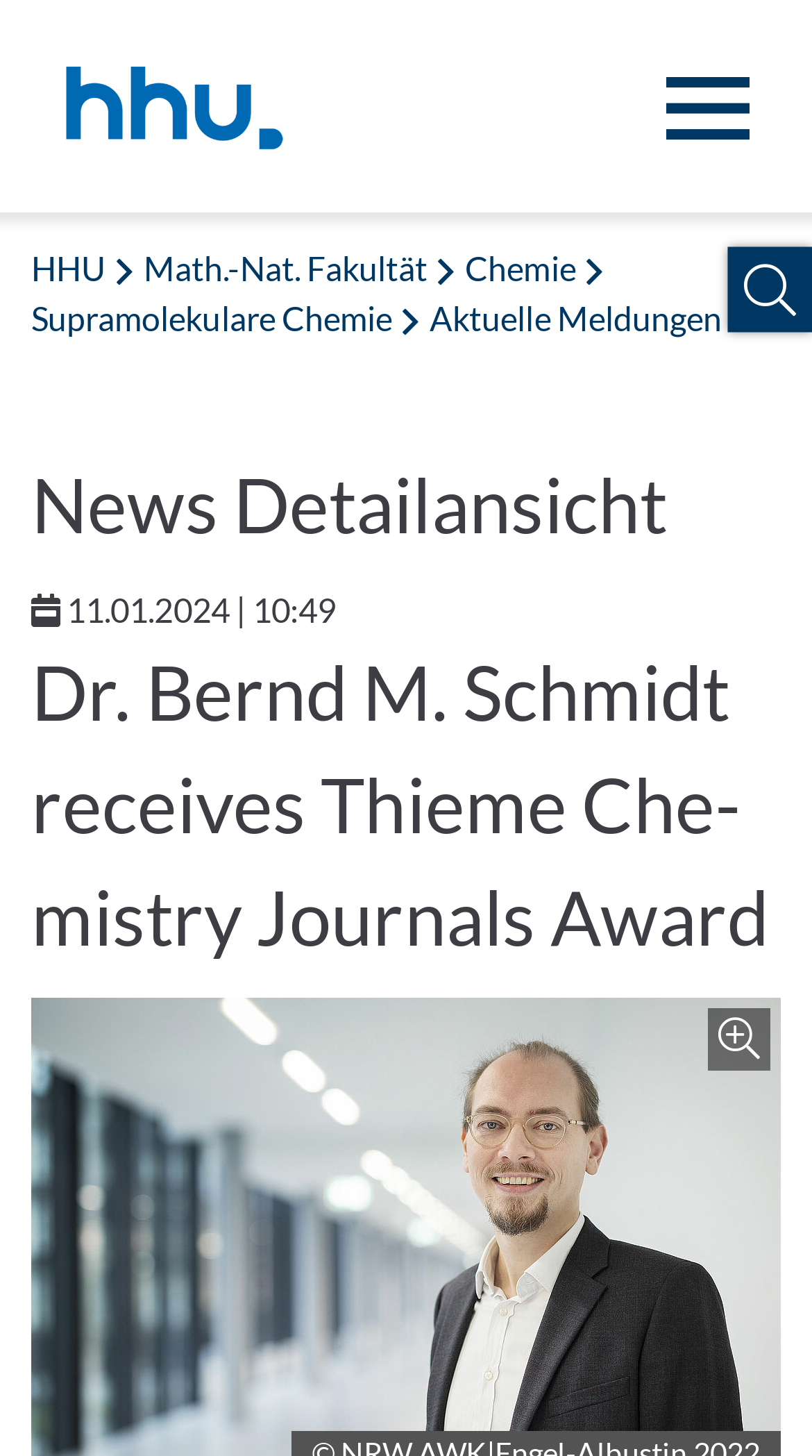Specify the bounding box coordinates of the area to click in order to execute this command: 'View the news detail'. The coordinates should consist of four float numbers ranging from 0 to 1, and should be formatted as [left, top, right, bottom].

[0.038, 0.308, 0.962, 0.385]